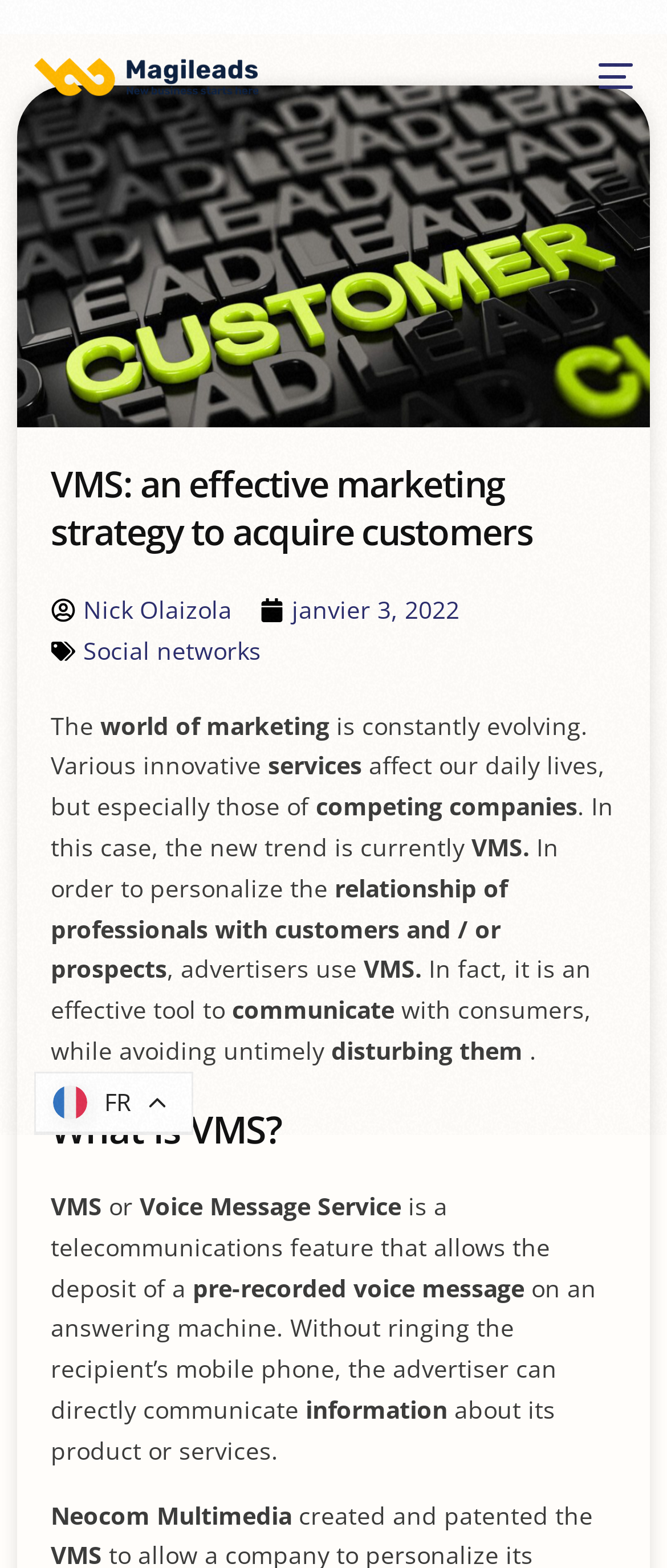Answer the following query with a single word or phrase:
What is the topic of the article?

VMS marketing strategy